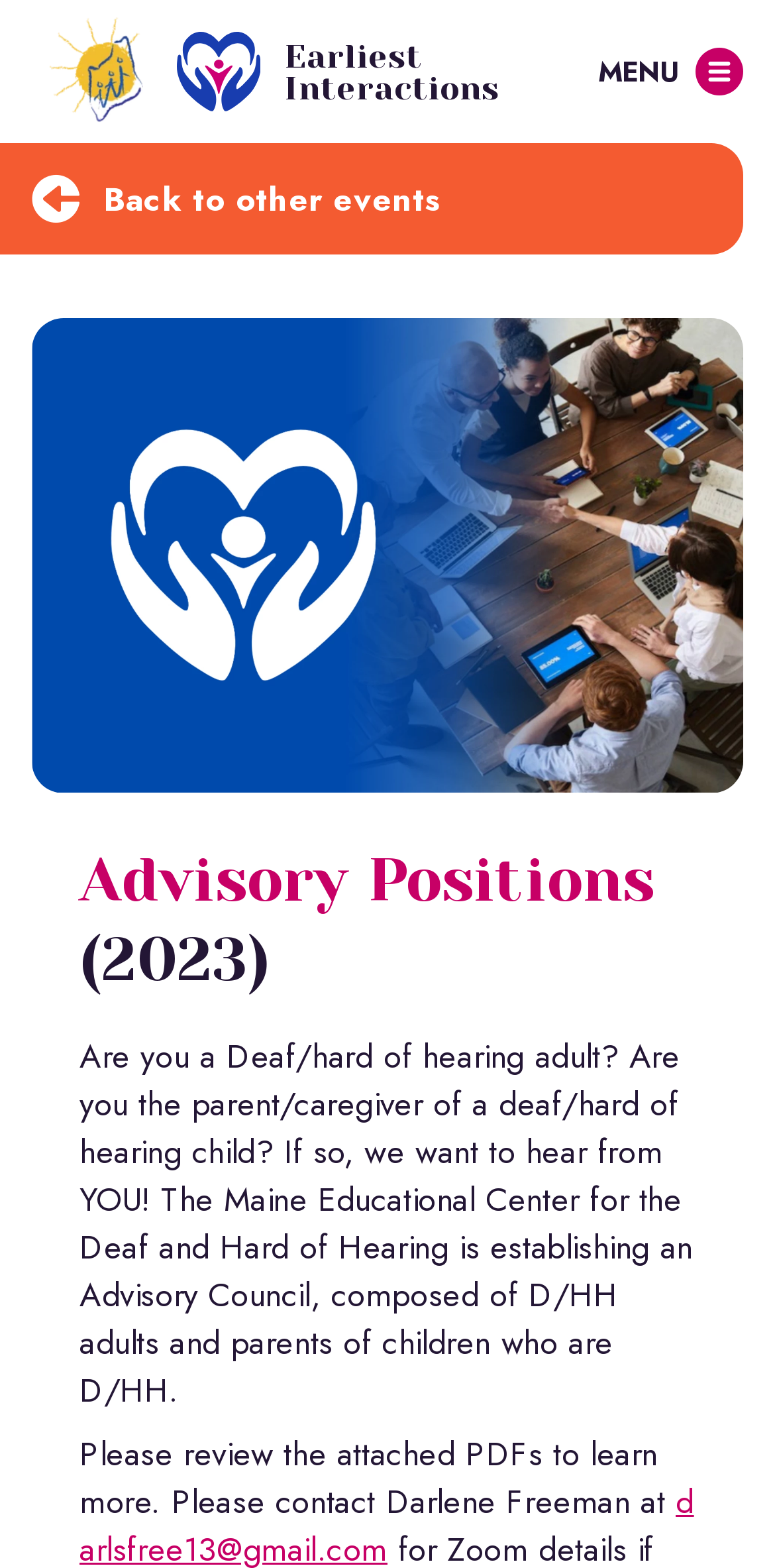Bounding box coordinates are specified in the format (top-left x, top-left y, bottom-right x, bottom-right y). All values are floating point numbers bounded between 0 and 1. Please provide the bounding box coordinate of the region this sentence describes: MENU

[0.772, 0.03, 0.959, 0.061]